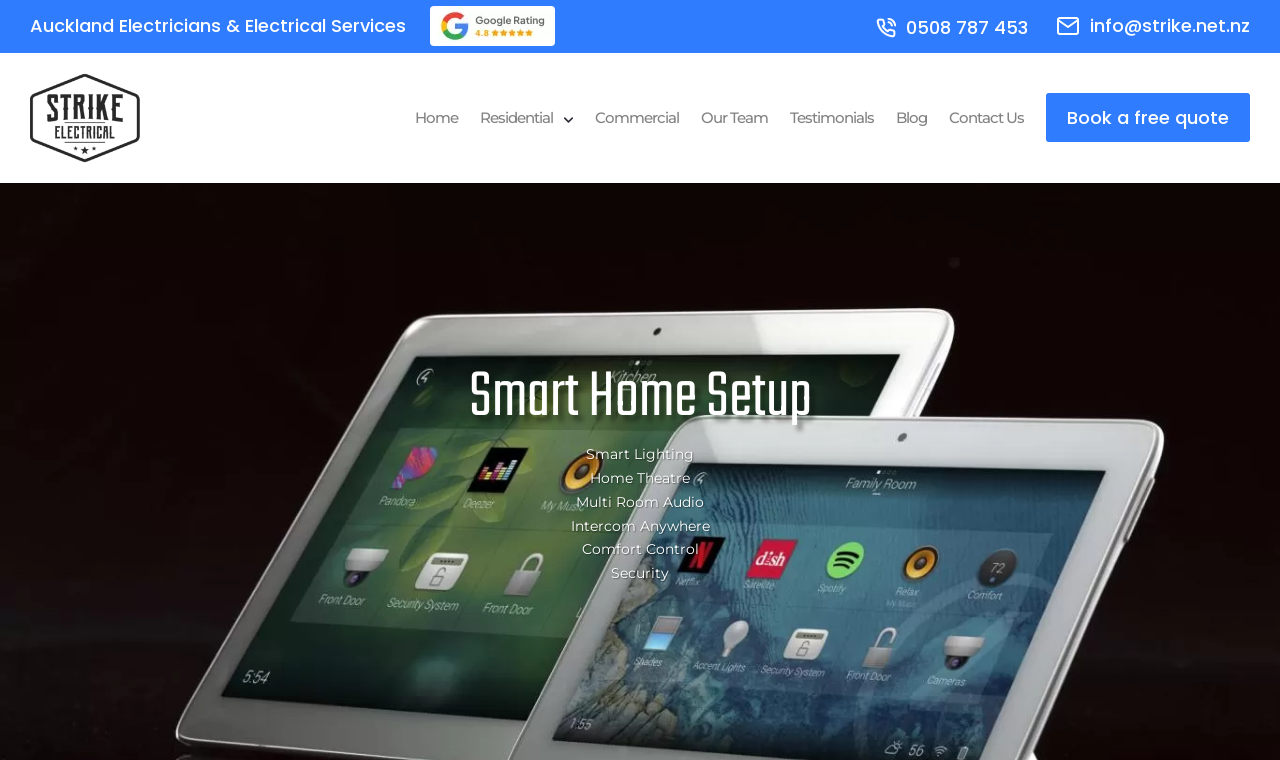Provide a thorough description of the webpage you see.

The webpage is about Smart Home Setup Solutions provided by Strike Electrical in New Zealand. At the top left, there is a link to "Auckland Electricians & Electrical Services". Next to it, on the top right, there is a Google link accompanied by a Google icon. Below these links, there are three contact links: "Phone 0508 787 453" with a phone icon, "Email info@strike.net.nz" with an email icon, and "Strike Electrical Electrician Auckland" with an image.

In the middle of the page, there is a navigation menu with seven links: "Home", "Residential", "Commercial", "Our Team", "Testimonials", "Blog", and "Contact Us". Below the navigation menu, there is a prominent call-to-action link "Book a free quote".

On the right side of the page, there is a search box with a label "Search for:". Below the search box, there is a heading "Smart Home Setup" followed by six static text elements describing various smart home features: "Smart Lighting", "Home Theatre", "Multi Room Audio", "Intercom Anywhere", "Comfort Control", and "Security".